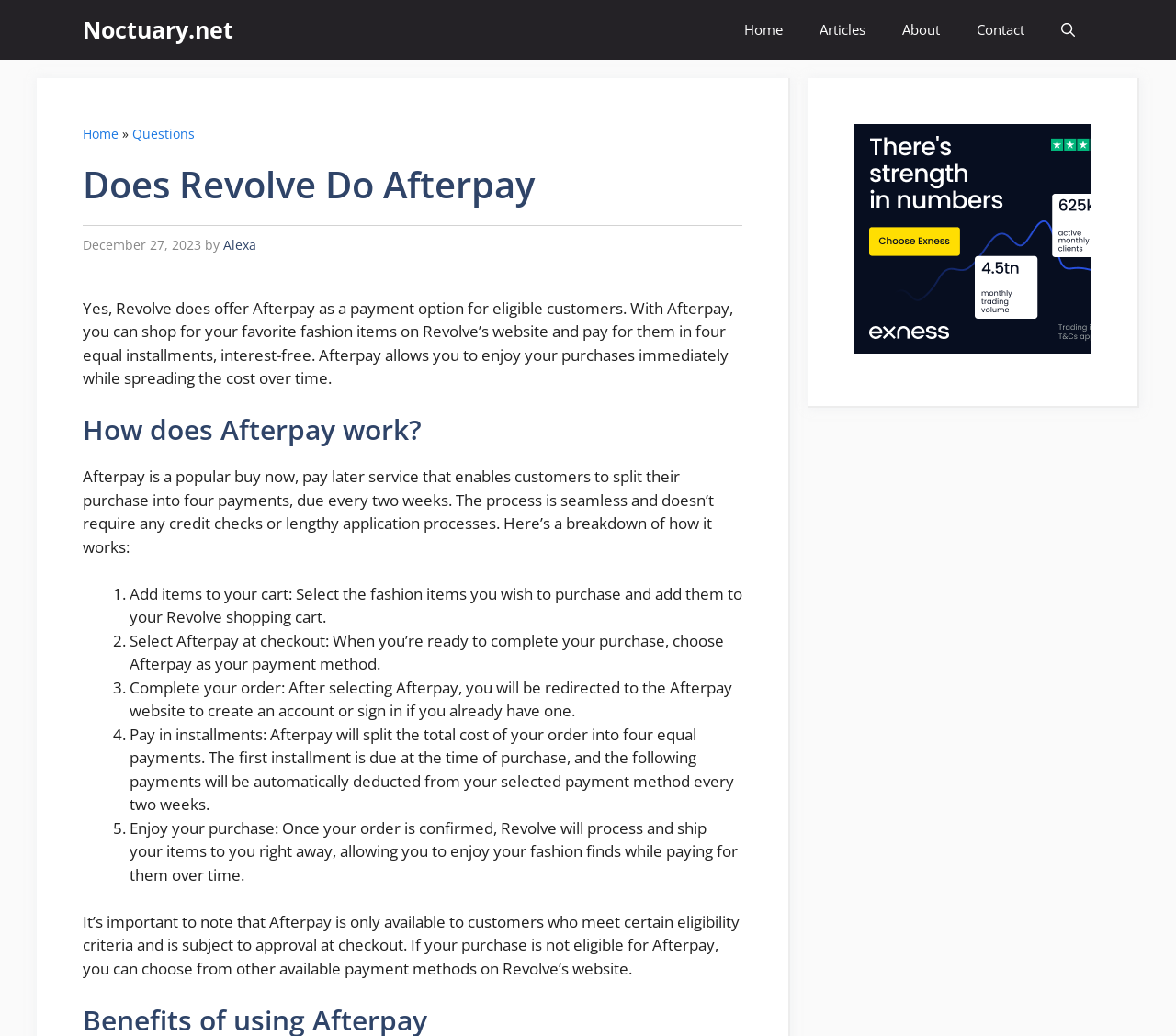Identify and provide the text content of the webpage's primary headline.

Does Revolve Do Afterpay